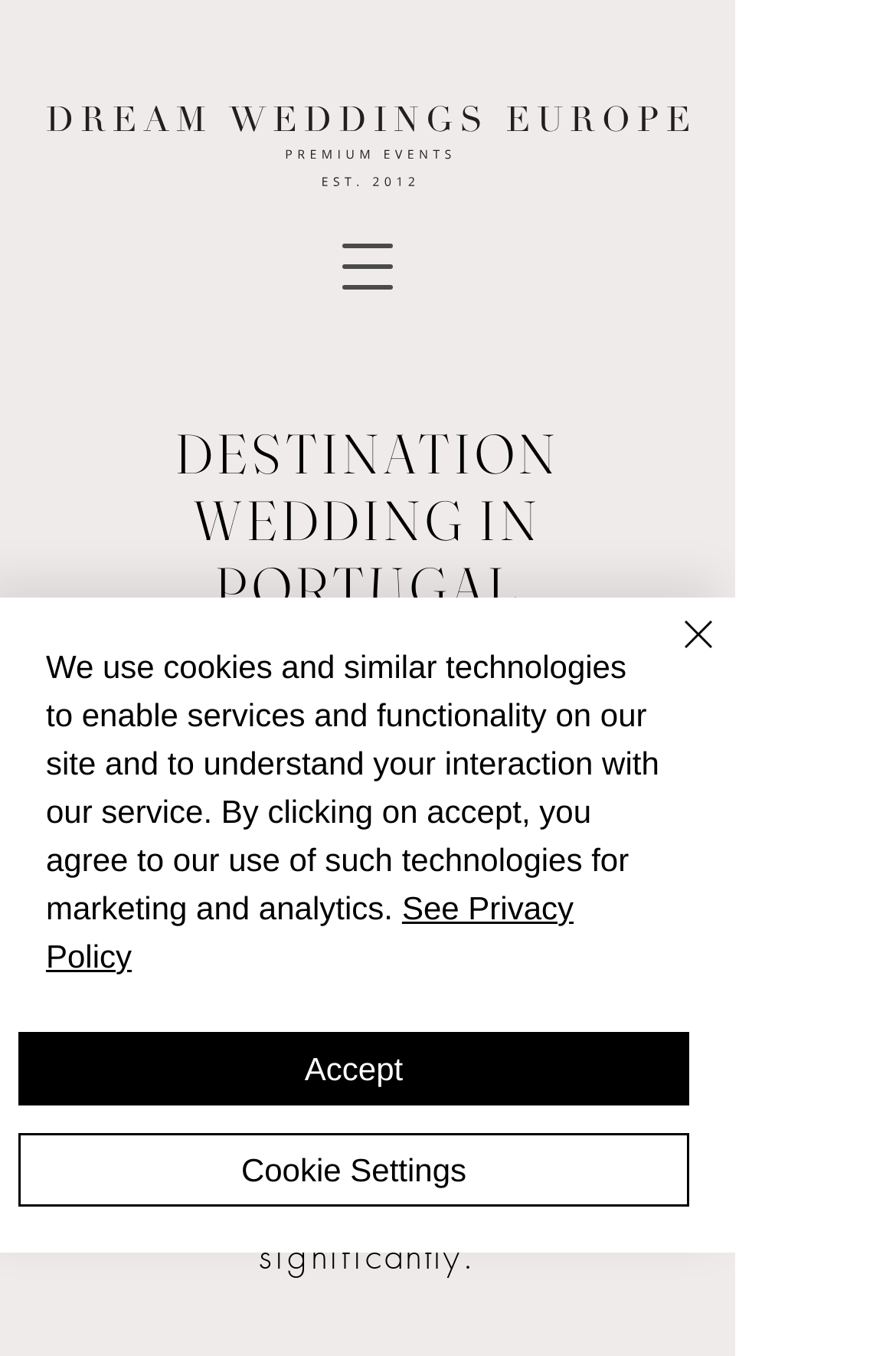What is the theme of the webpage?
Please give a detailed and thorough answer to the question, covering all relevant points.

The webpage content, including the heading 'DESTINATION WEDDING IN PORTUGAL', the link 'Destination wedding planner in Portugal', and the text about Portugal being a popular destination for weddings, clearly indicates that the theme of the webpage is weddings.